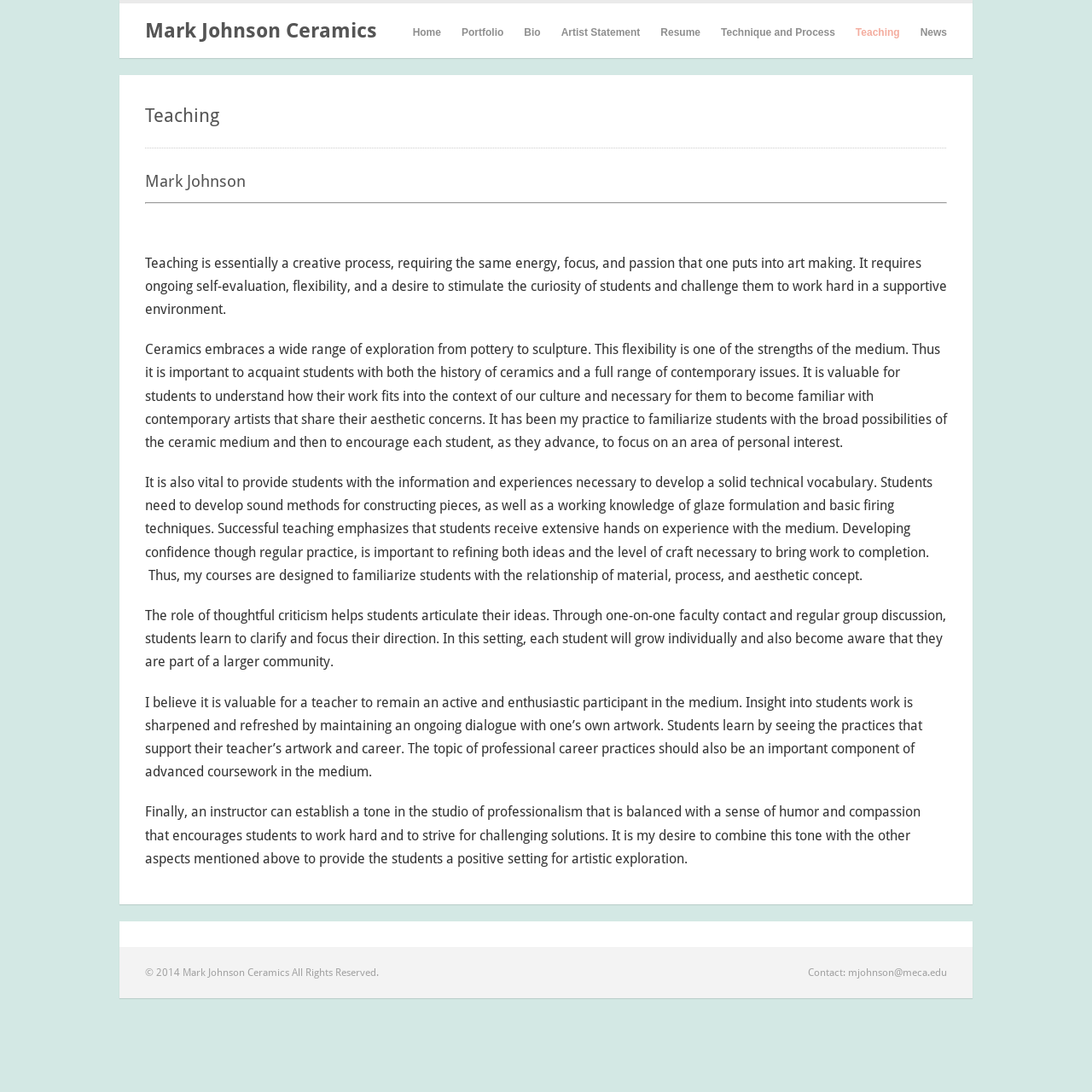How does Mark Johnson stay connected to his own artwork?
Please answer the question as detailed as possible.

The webpage states that Mark Johnson believes it is valuable for a teacher to remain an active and enthusiastic participant in the medium, which is achieved by maintaining an ongoing dialogue with one's own artwork.